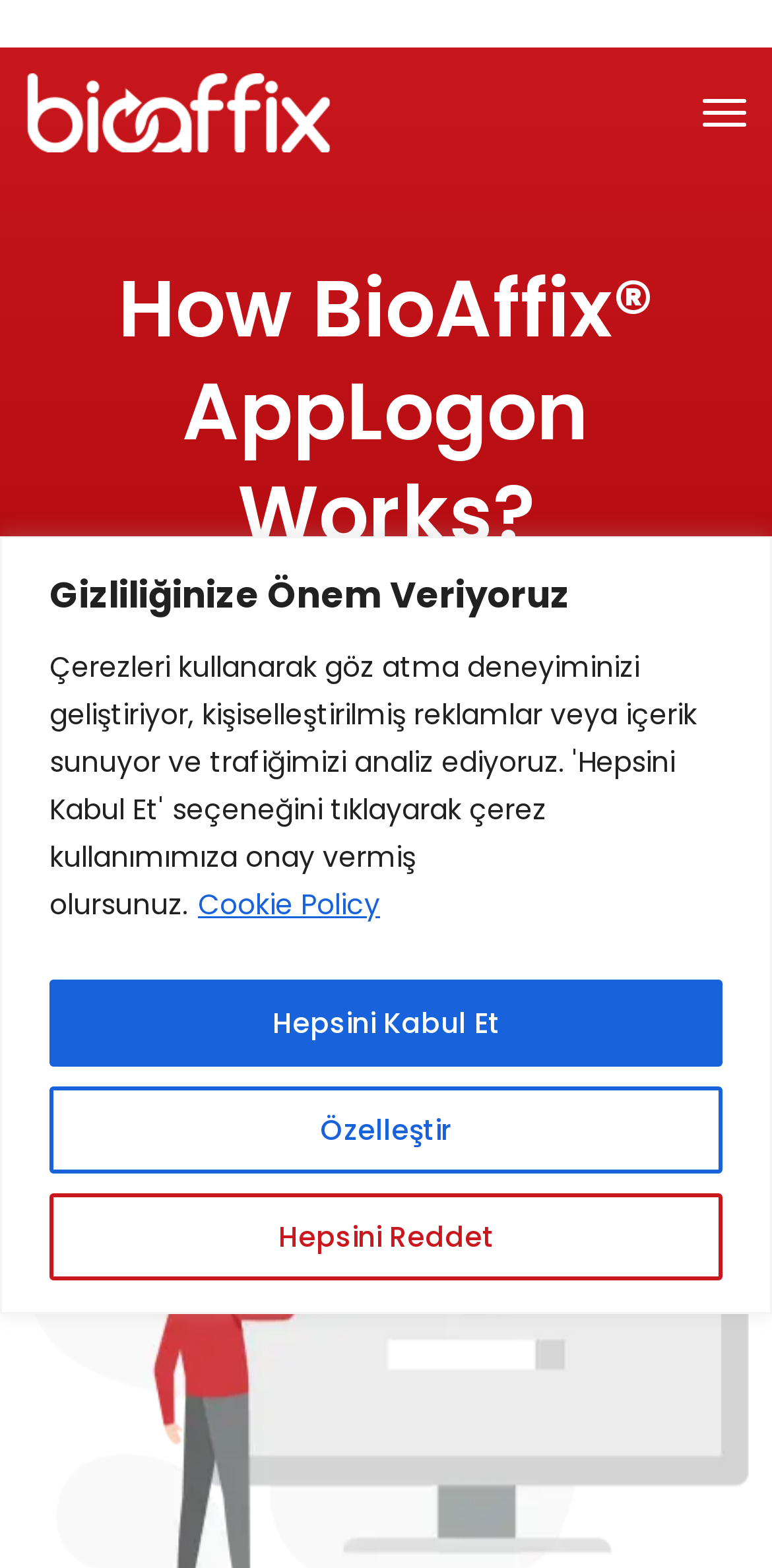Identify the bounding box of the UI element that matches this description: "alt="Car People Agency"".

None